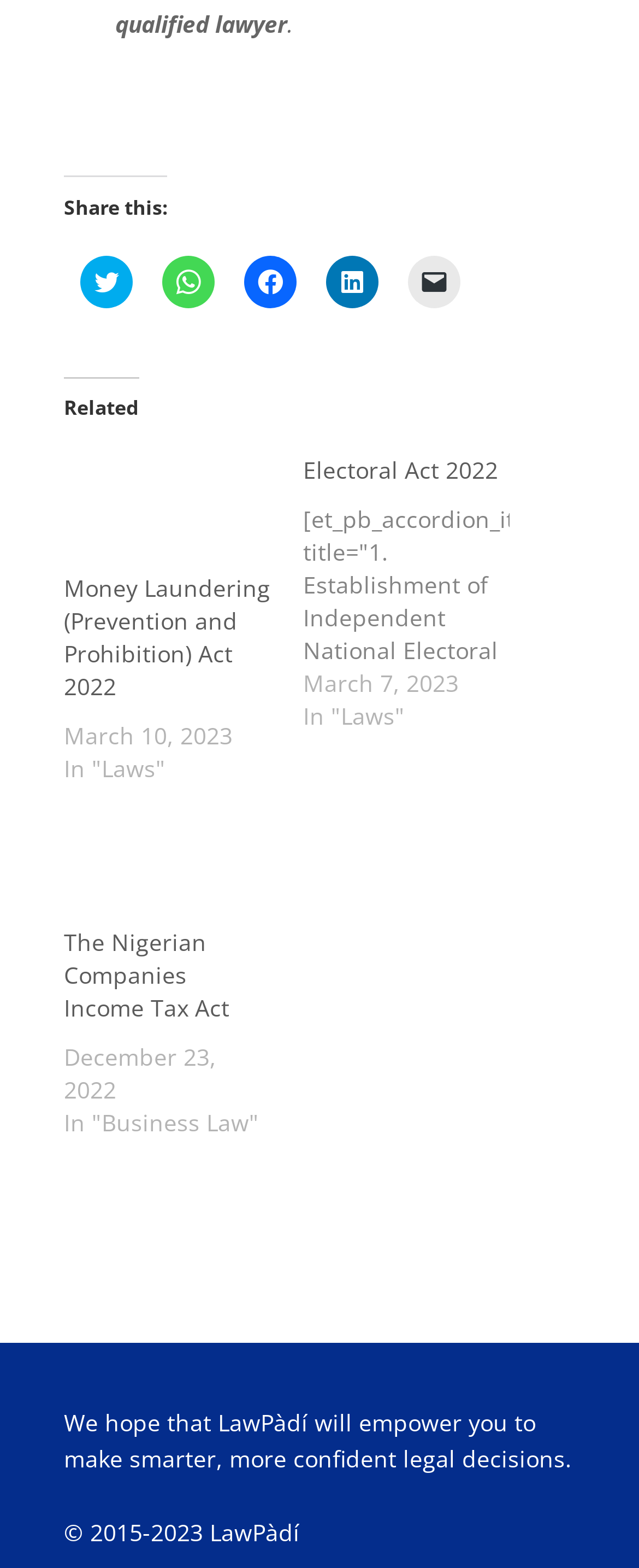Find the bounding box coordinates of the element to click in order to complete the given instruction: "Email a link to a friend."

[0.638, 0.164, 0.721, 0.197]